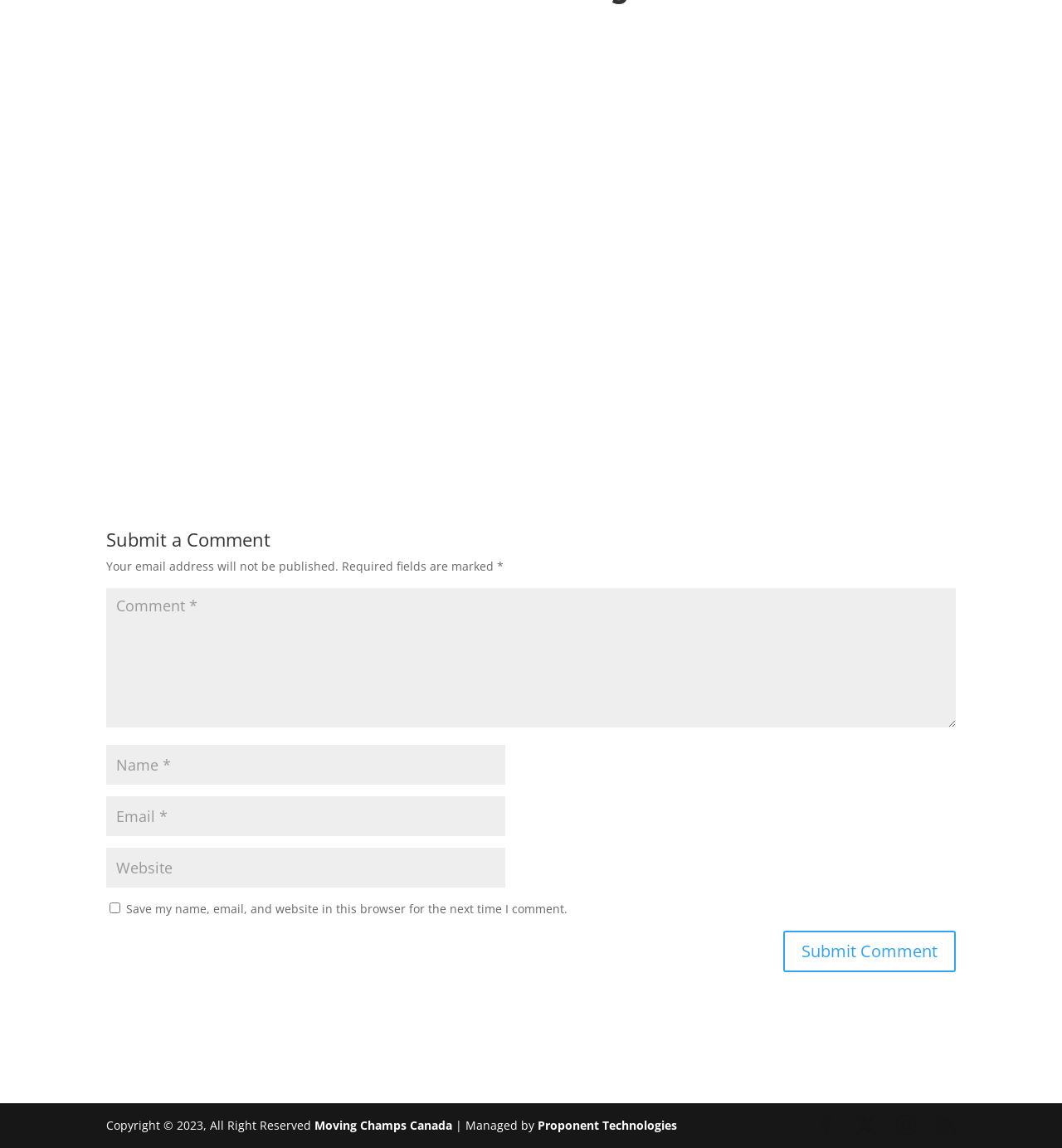Respond to the following question using a concise word or phrase: 
How many textboxes are there for commenting?

4